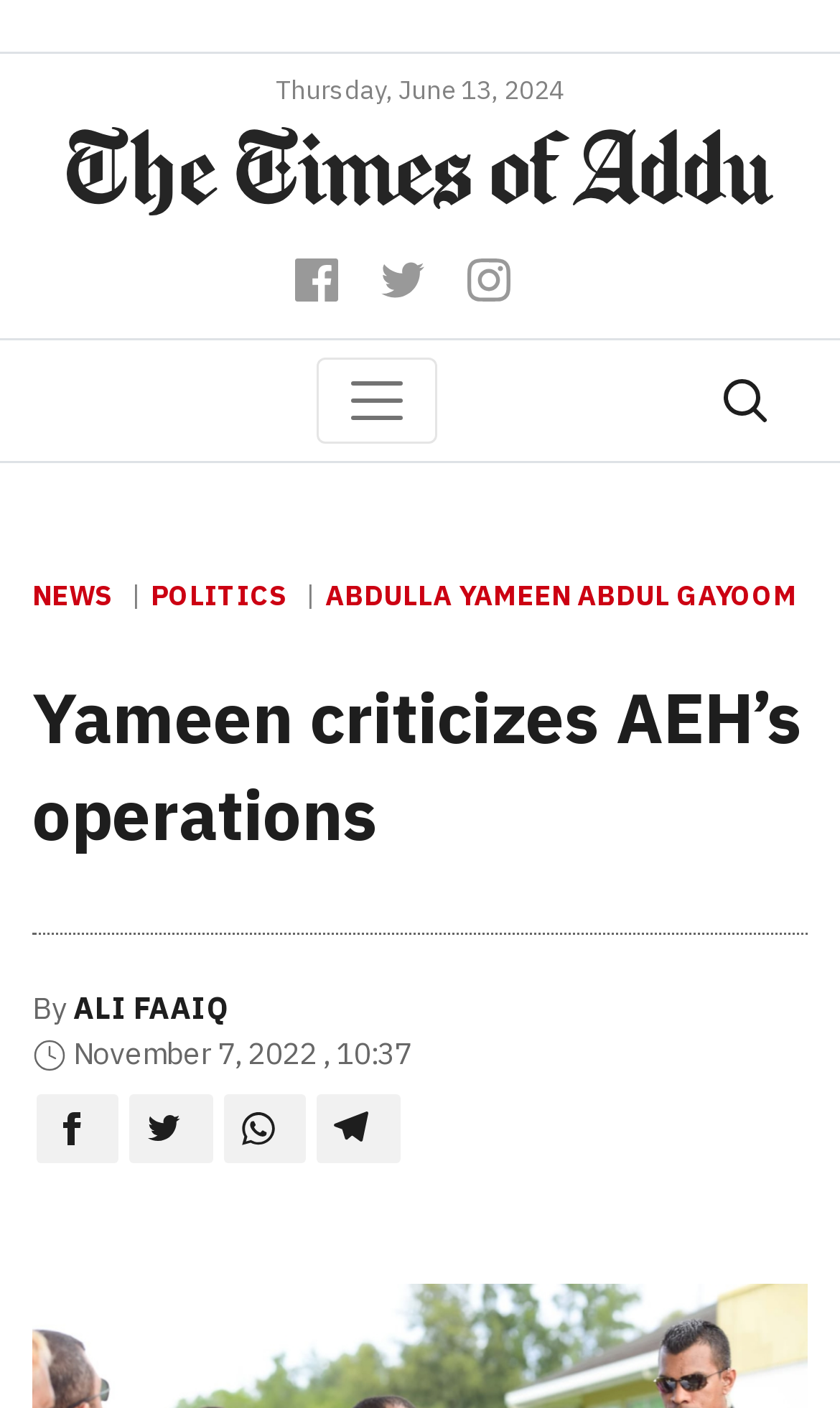Describe the webpage in detail, including text, images, and layout.

This webpage appears to be a news article from "The Times of Addu" with a focus on politics. At the top, there is a date displayed, "Thursday, June 13, 2024". Below the date, there is a large banner with a link and an image. 

To the right of the banner, there are three social media icons: Facebook, Twitter, and Instagram. 

Below the social media icons, there is a navigation button labeled "Toggle navigation". 

On the right side of the page, there is another link with an image. 

The main content of the page is divided into sections. The top section has a heading that reads "Yameen criticizes AEH’s operations". Below the heading, there is a byline with the name "ALI FAAIQ" and a timestamp "November 7, 2022, 10:37". 

The article itself is not fully described in the accessibility tree, but the meta description suggests that it is about Opposition leader and former President Abdullah Yameen Abdul Gayoom criticizing the operations of Addu Equatorial Hospital (AEH). 

At the top of the main content section, there are links to different categories, including "NEWS", "POLITICS", and a link with the name "ABDULLA YAMEEN ABDUL GAYOOM".